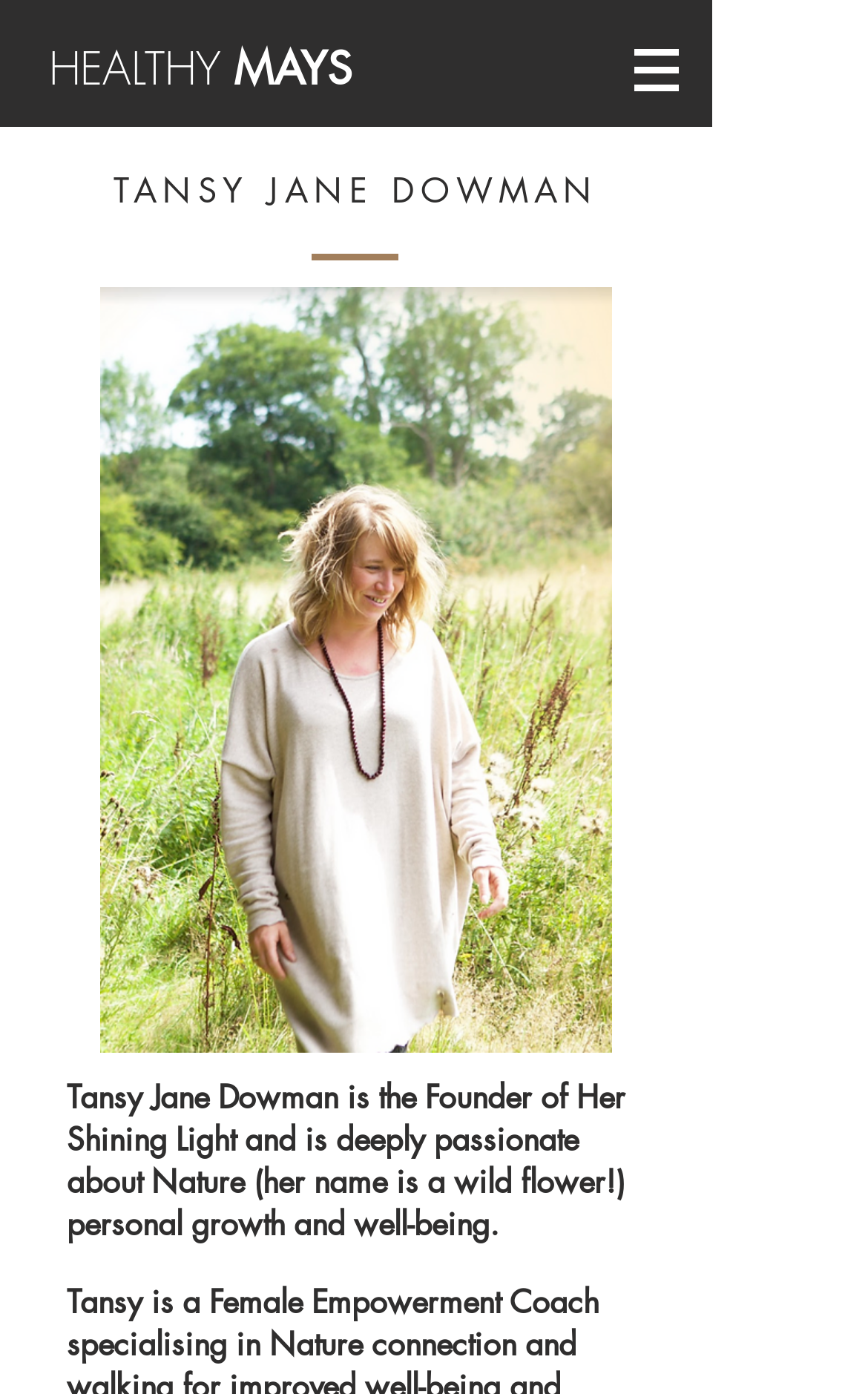What is the name of the founder?
Using the information from the image, provide a comprehensive answer to the question.

By looking at the webpage, I can see a heading element with the text 'TANSY JANE DOWMAN' which is likely to be the name of the founder, as it is a prominent element on the page and is mentioned as the founder of 'Her Shining Light'.